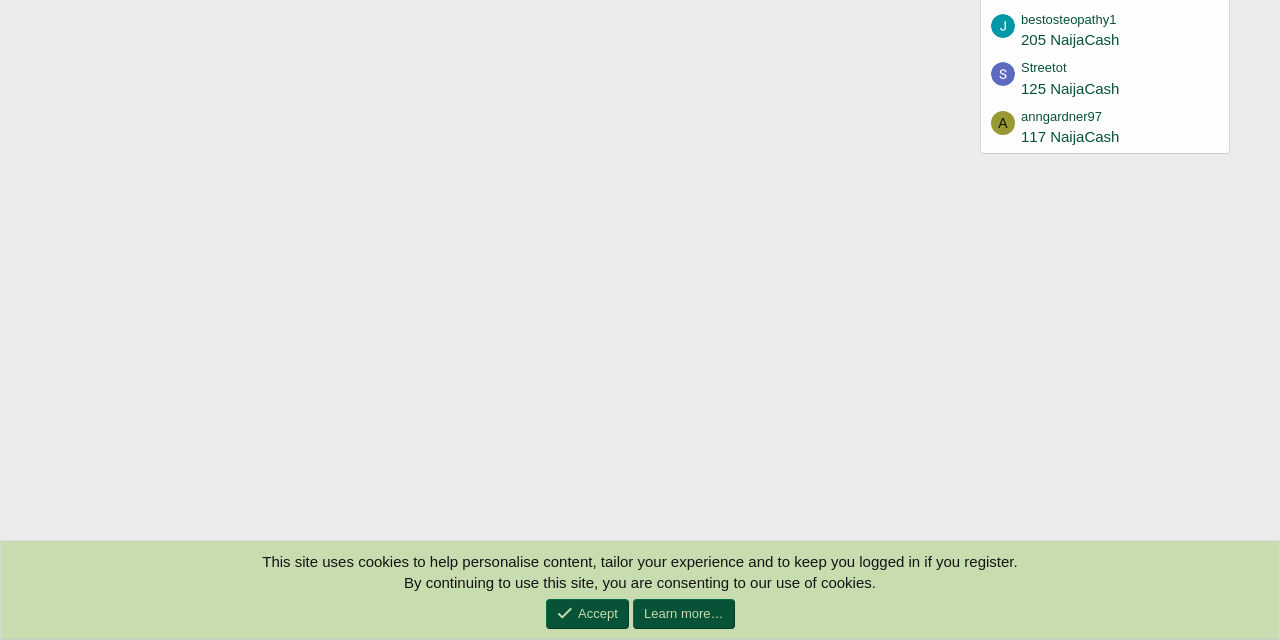Determine the bounding box coordinates (top-left x, top-left y, bottom-right x, bottom-right y) of the UI element described in the following text: Home

[0.039, 0.885, 0.066, 0.915]